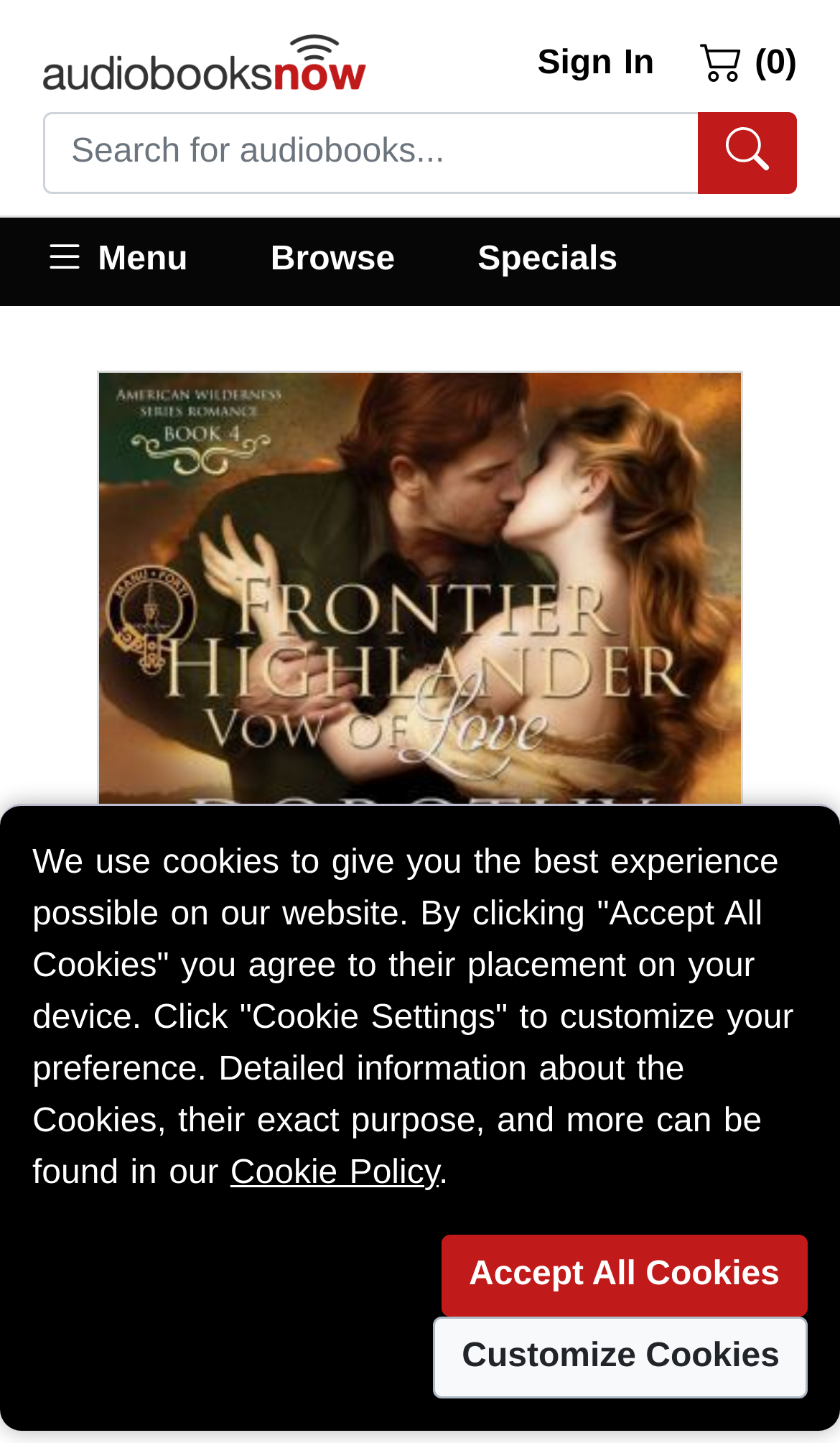Please identify the bounding box coordinates of the element on the webpage that should be clicked to follow this instruction: "Play a sample of the audiobook". The bounding box coordinates should be given as four float numbers between 0 and 1, formatted as [left, top, right, bottom].

[0.212, 0.735, 0.788, 0.792]